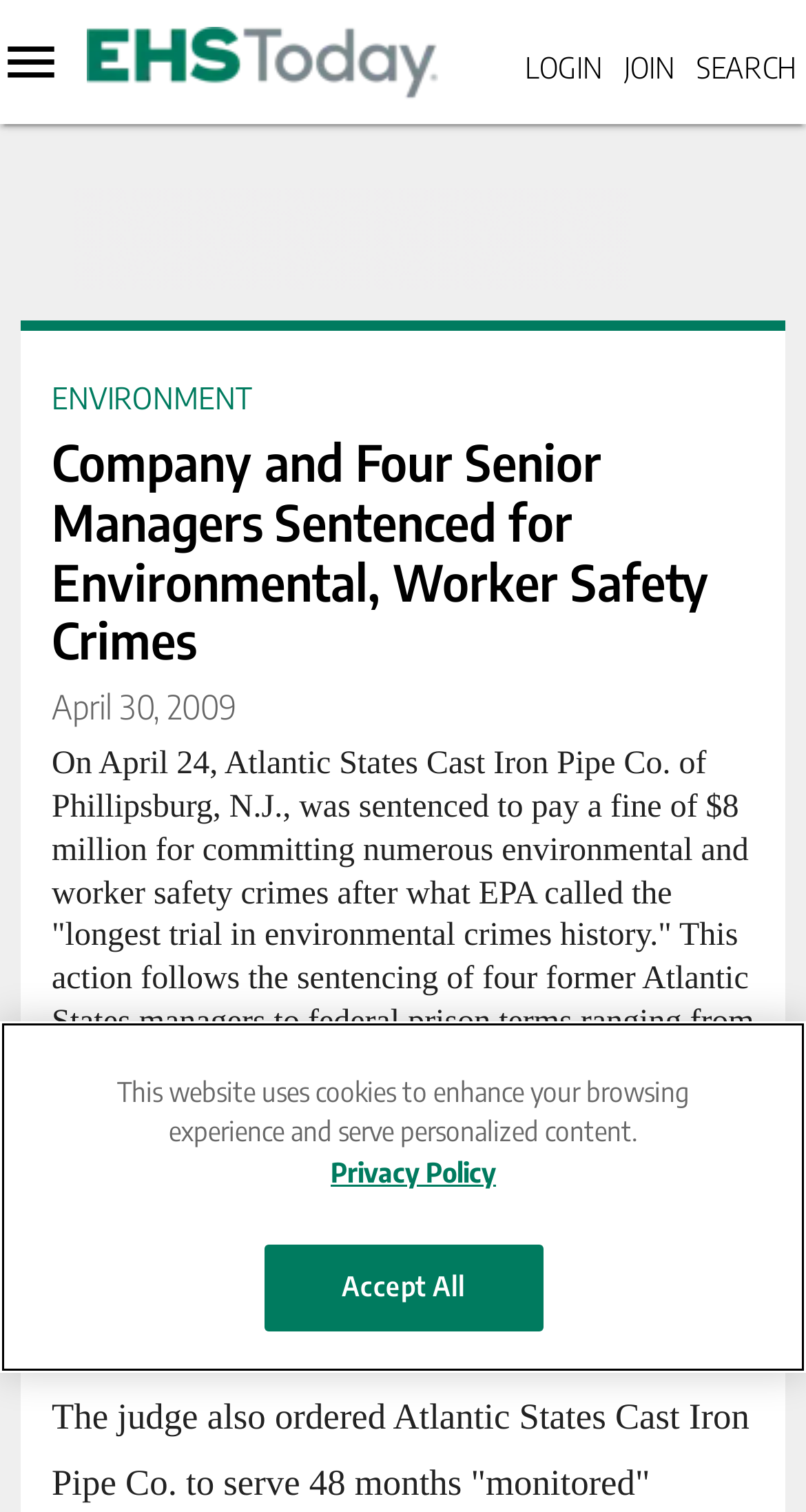What is the name of the company mentioned in the article?
Please provide a comprehensive answer based on the visual information in the image.

I found the answer by reading the article's content, specifically the first sentence, which mentions the company's name.